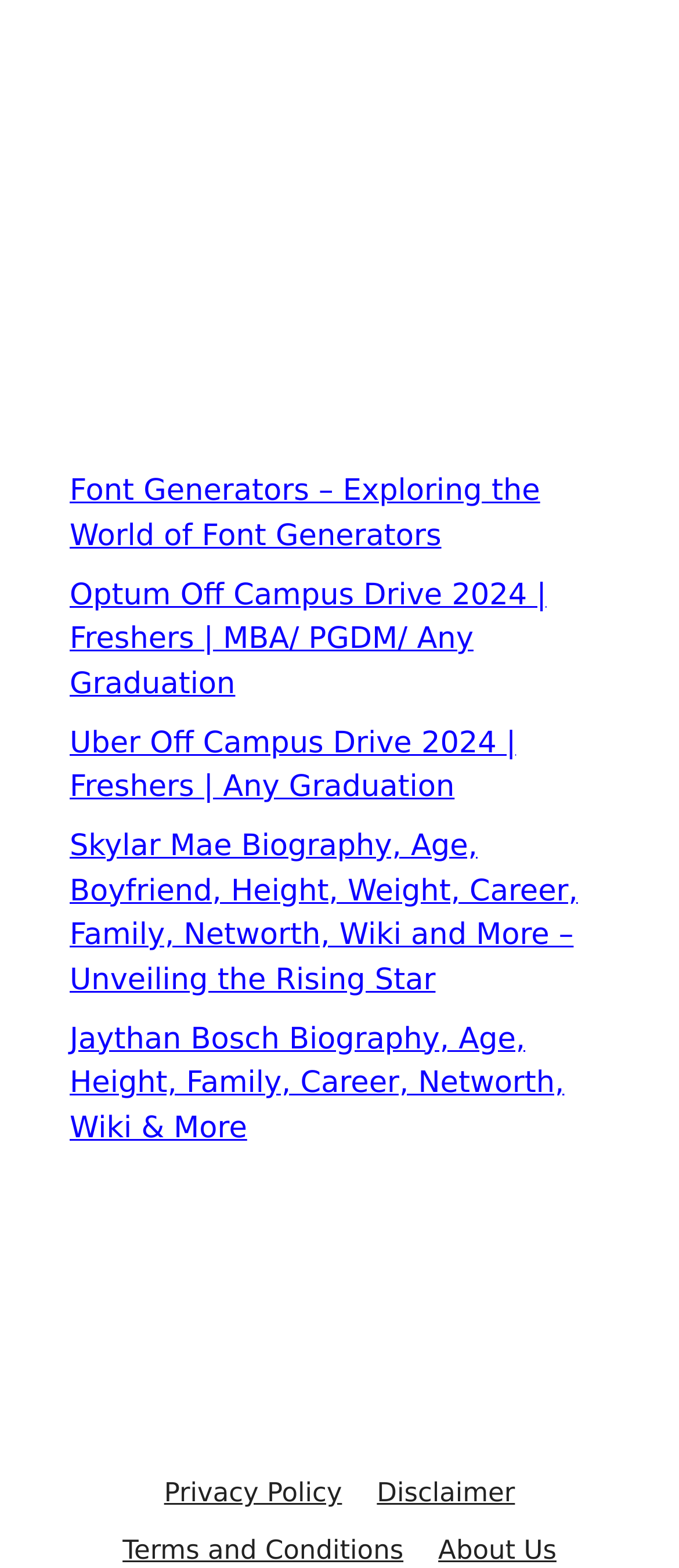Show the bounding box coordinates for the element that needs to be clicked to execute the following instruction: "Explore font generators". Provide the coordinates in the form of four float numbers between 0 and 1, i.e., [left, top, right, bottom].

[0.103, 0.302, 0.795, 0.353]